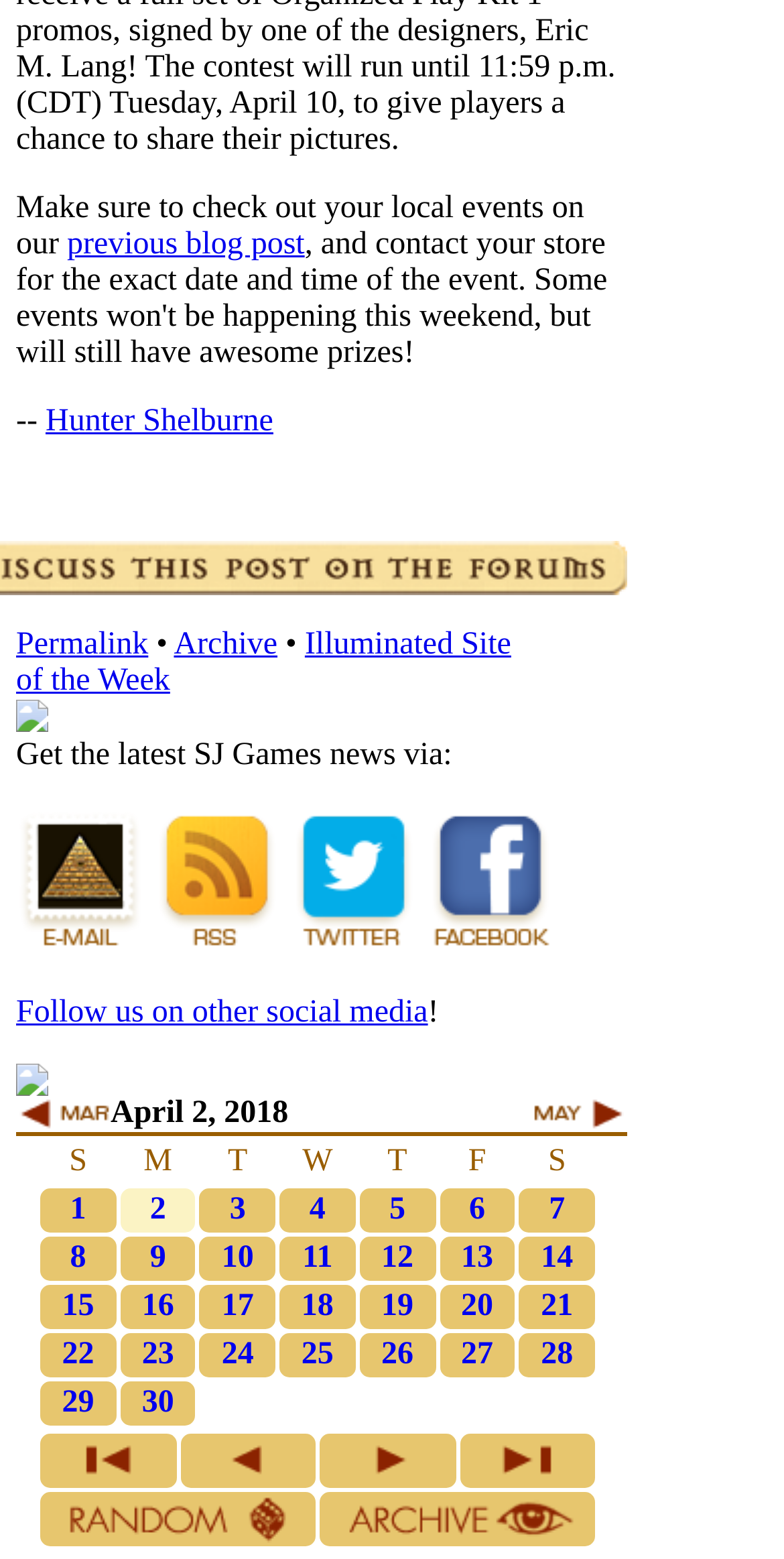Please specify the bounding box coordinates of the region to click in order to perform the following instruction: "Follow SJ Games on Twitter".

[0.369, 0.594, 0.533, 0.616]